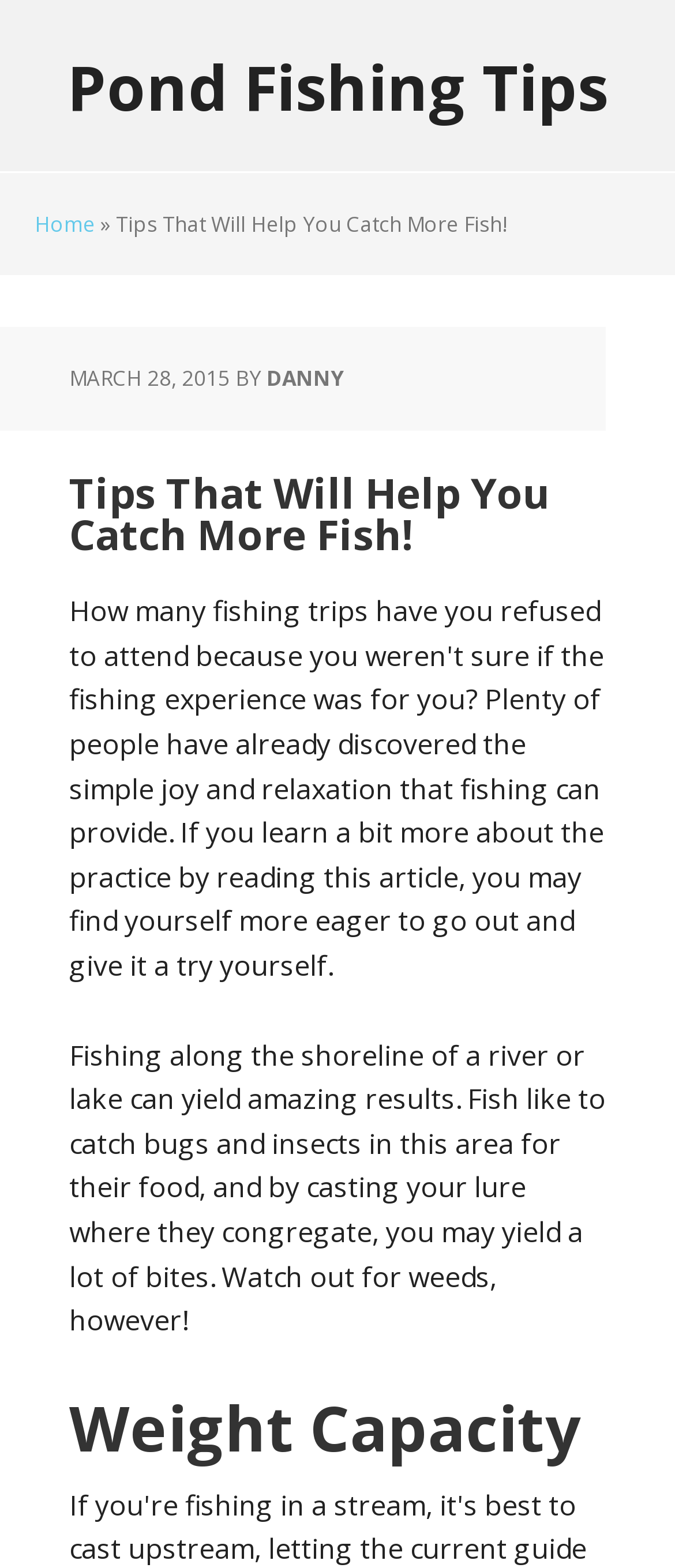Provide the bounding box coordinates of the UI element that matches the description: "Home".

[0.051, 0.134, 0.141, 0.152]